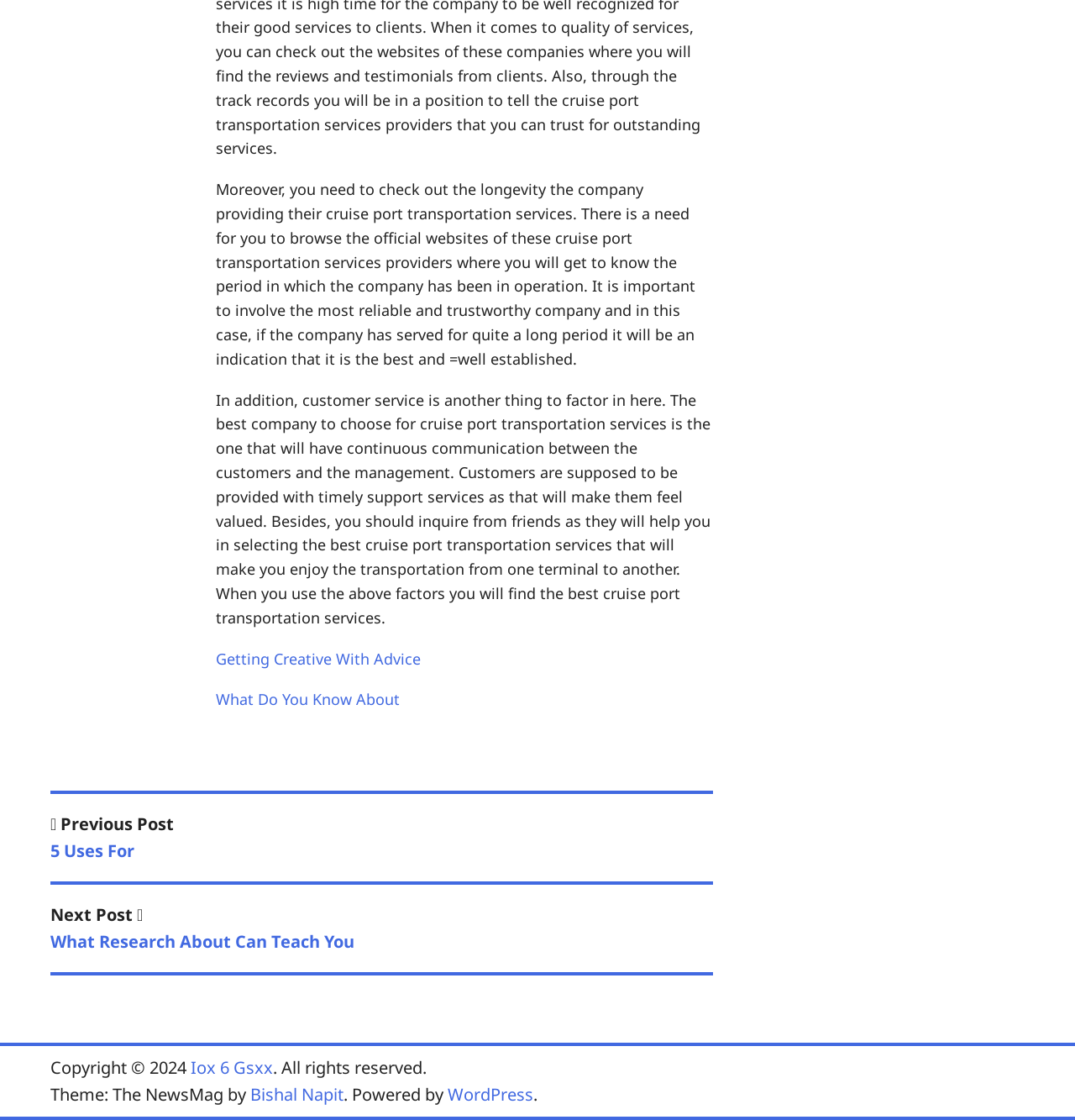Please determine the bounding box coordinates for the element with the description: "WordPress".

[0.416, 0.967, 0.496, 0.987]